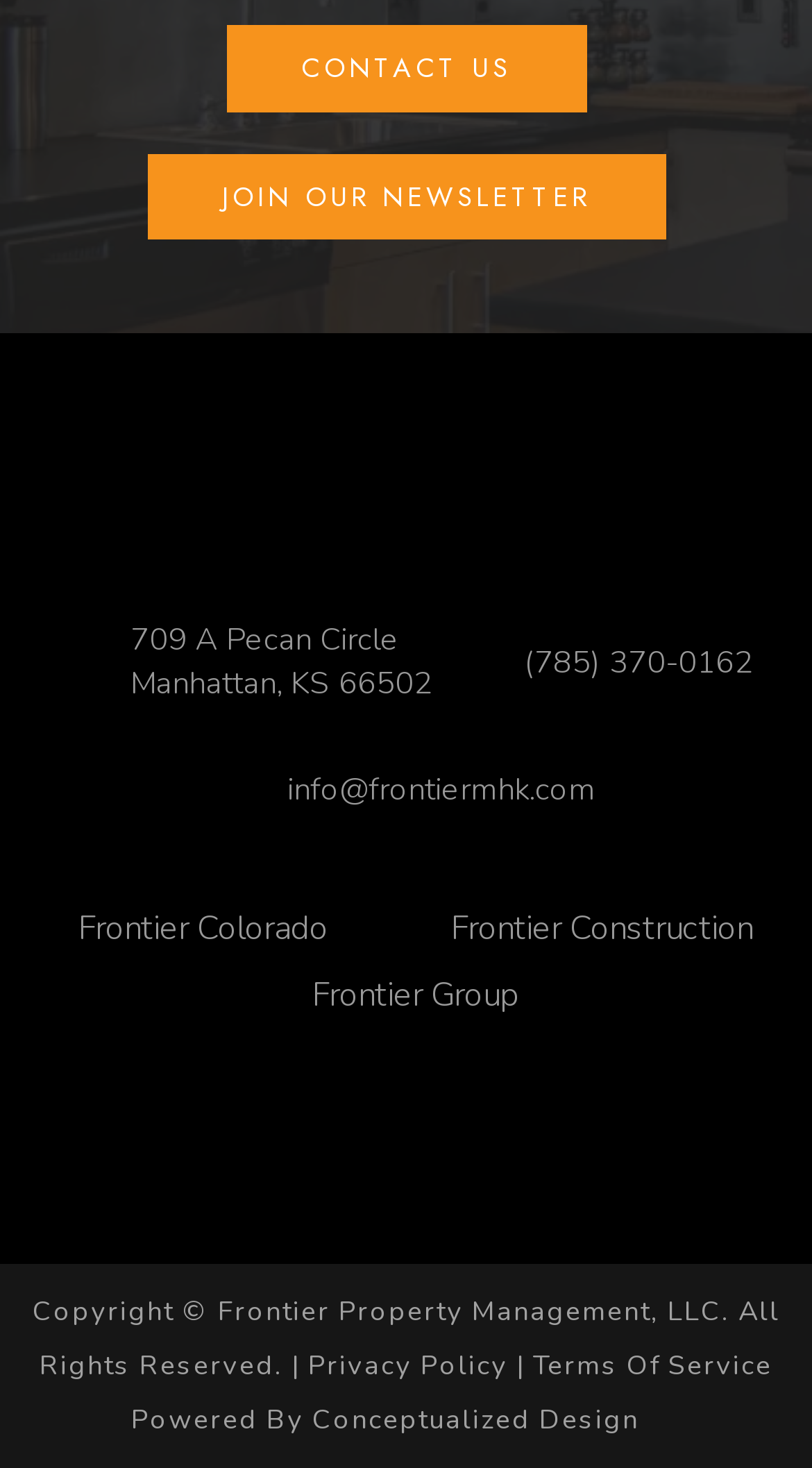How many social media links are available?
Can you give a detailed and elaborate answer to the question?

I found the social media links by looking at the link elements in the contentinfo section, which contains the company's contact information. There are two social media links, one for Facebook and one for Instagram, both of which are represented by icons.